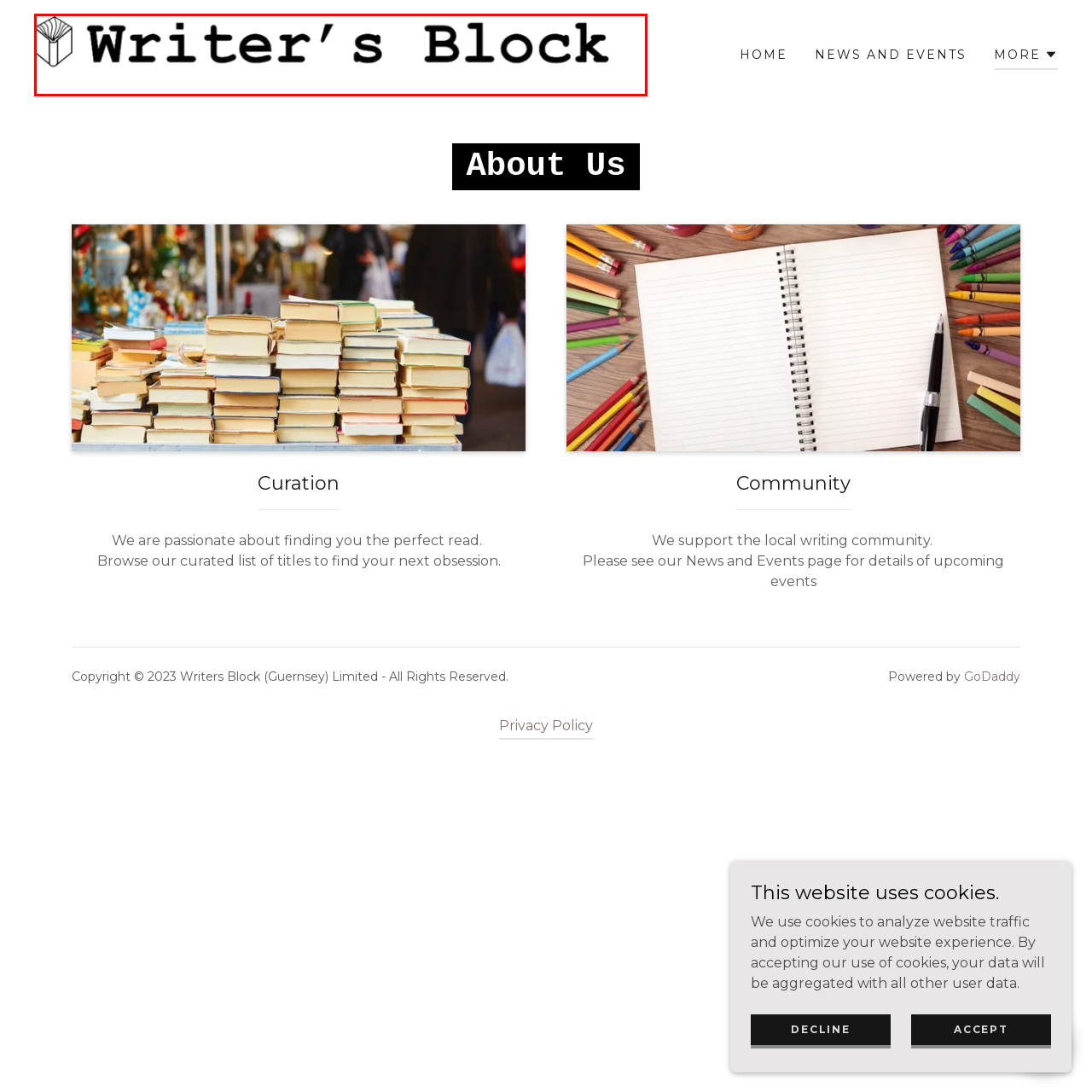Observe the content highlighted by the red box and supply a one-word or short phrase answer to the question: What is represented by the book icon with a pencil in the logo?

Writing and reading